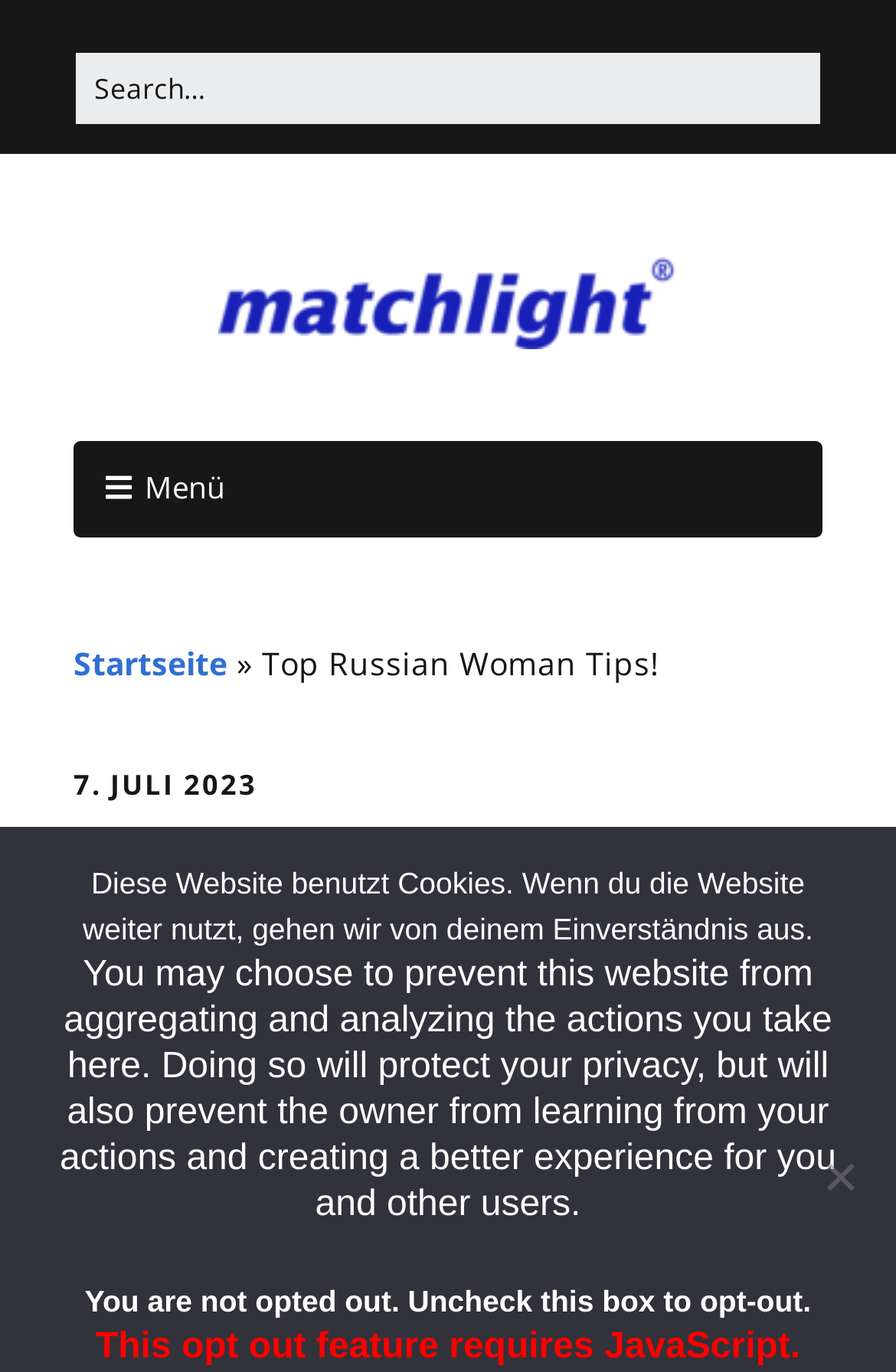Identify the bounding box coordinates for the UI element described as: "alt="Client Testimonials" name="header_Testimonials"".

None